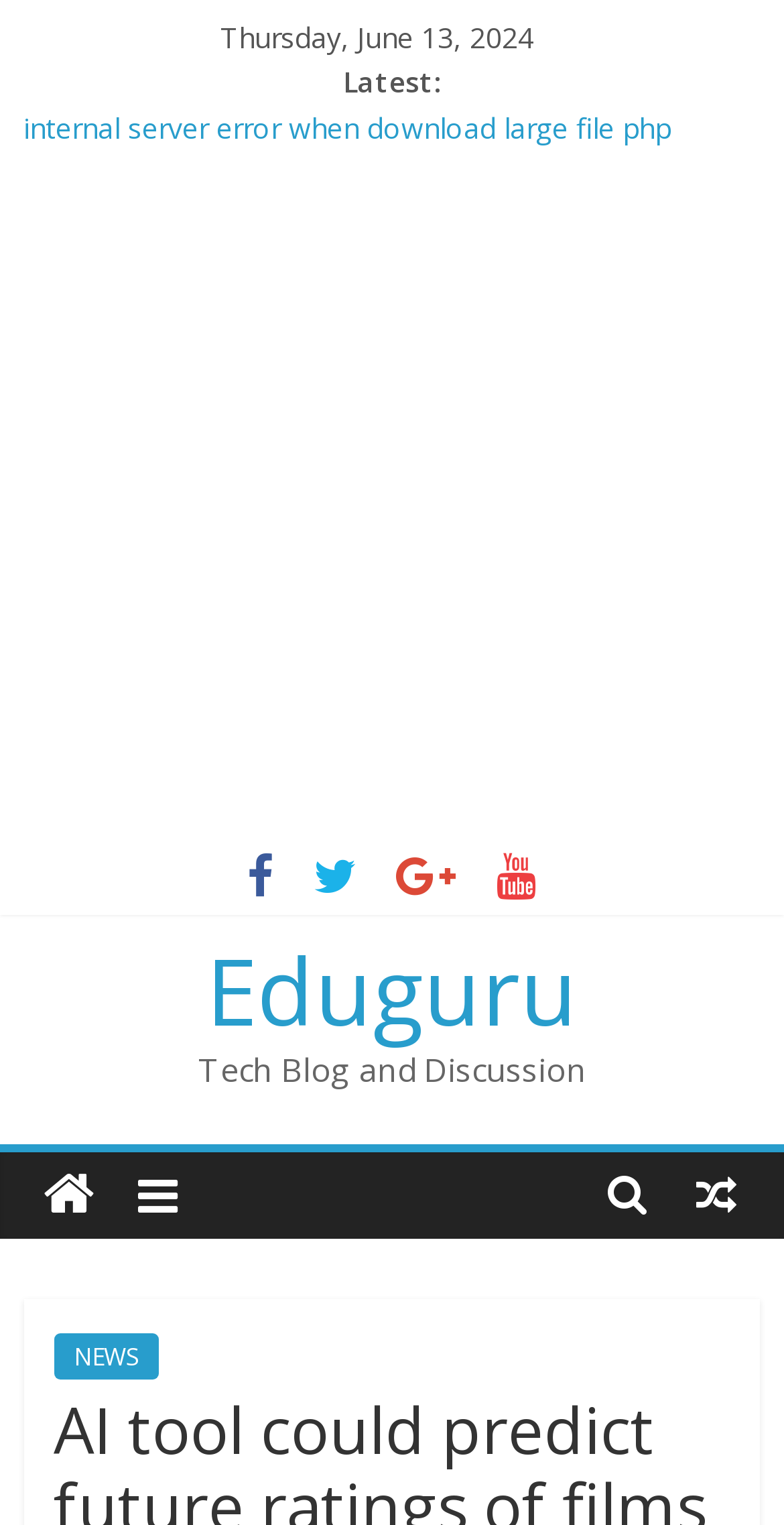Determine the bounding box for the described HTML element: "aria-label="Advertisement" name="aswift_2" title="Advertisement"". Ensure the coordinates are four float numbers between 0 and 1 in the format [left, top, right, bottom].

[0.0, 0.118, 1.0, 0.546]